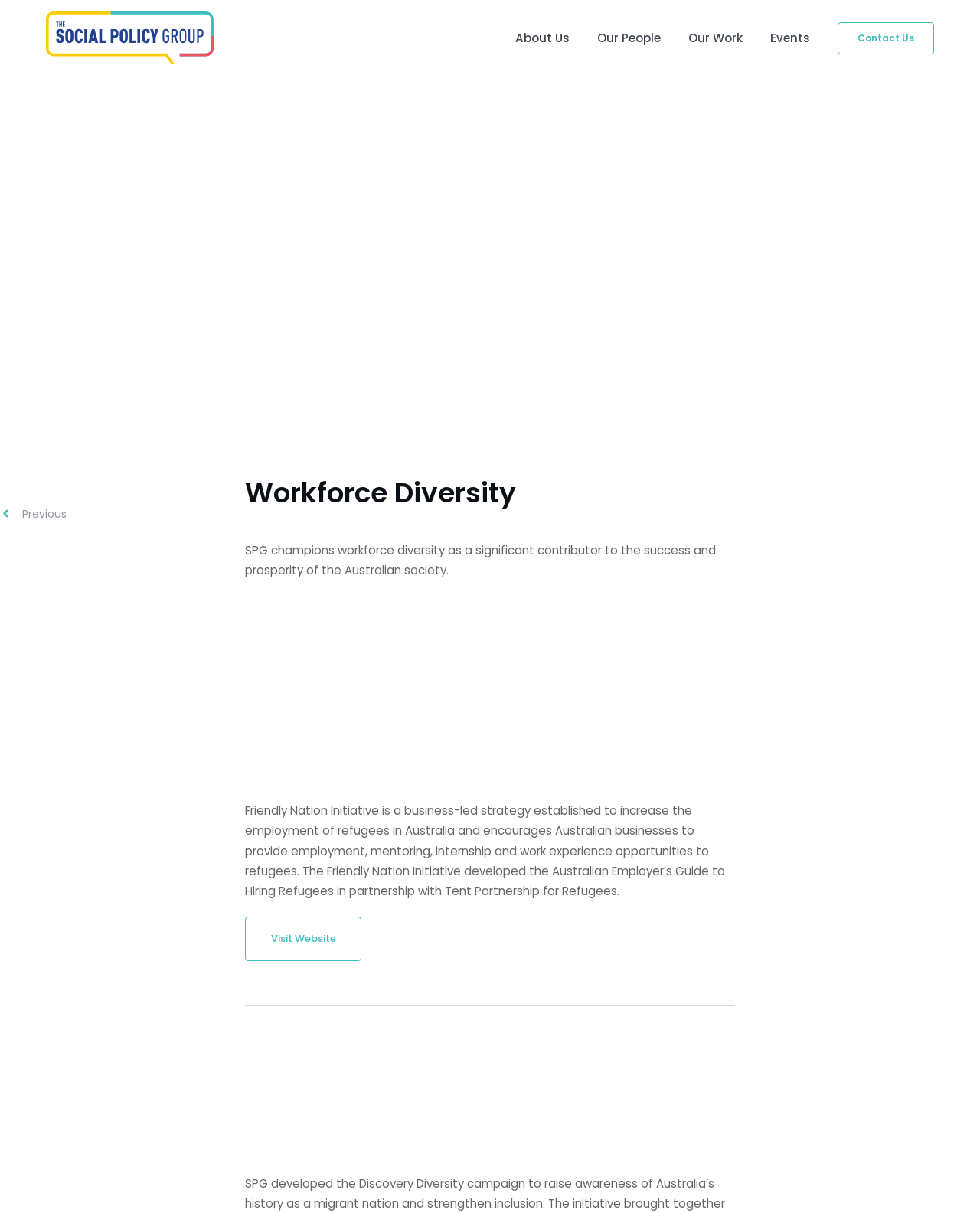Describe the entire webpage, focusing on both content and design.

The webpage is about the Social Policy Group's work on workforce diversity. At the top, there is a navigation menu with five links: "About Us", "Our People", "Our Work", "Events", and "Contact Us". Below the navigation menu, there is a header section with a logo image on the left and a heading that reads "Workforce Diversity" in the center. 

Under the header, there is a paragraph of text that summarizes the Social Policy Group's mission, stating that they champion workforce diversity as a significant contributor to the success and prosperity of the Australian society. 

Following this paragraph, there is a figure with a link, and then a block of text that describes the Friendly Nation Initiative, a business-led strategy to increase the employment of refugees in Australia. This text is accompanied by a link to "Visit Website". 

Below this text, there is a horizontal separator line, and then another figure with a link. The overall layout is organized, with clear headings and concise text, making it easy to navigate and understand the content.